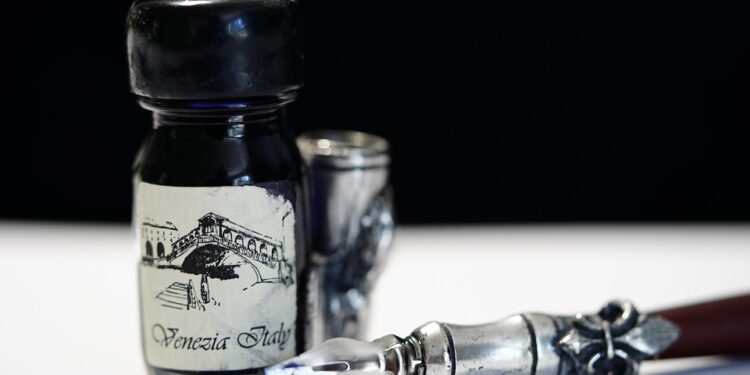Give a concise answer using one word or a phrase to the following question:
What is the likely landmark illustrated on the ink bottle?

Rialto Bridge